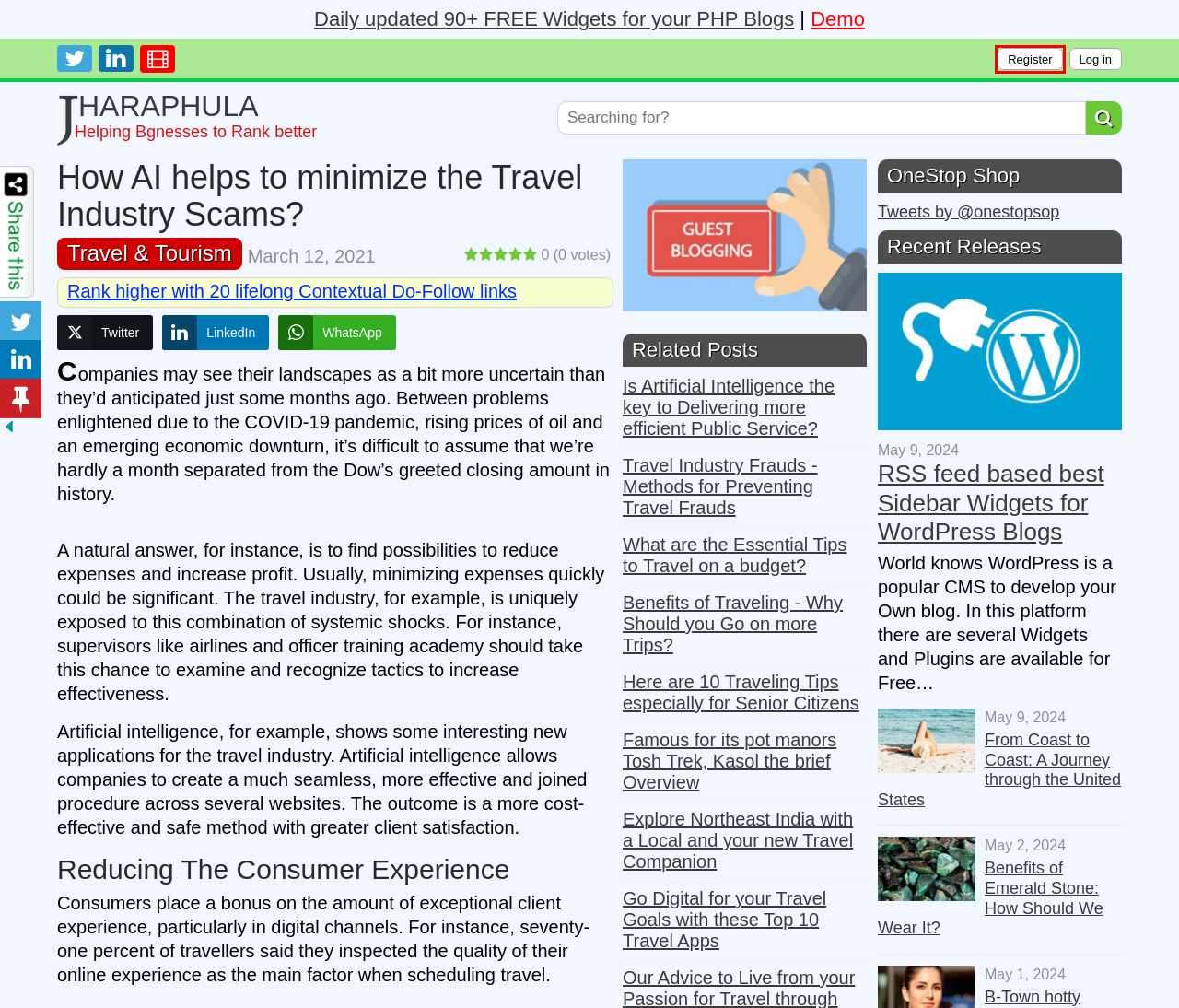You have a screenshot of a webpage with an element surrounded by a red bounding box. Choose the webpage description that best describes the new page after clicking the element inside the red bounding box. Here are the candidates:
A. RSS feed based best Sidebar Widgets for Wordpress Blogs
B. Registration Form ‹ JHARAPHULA — WordPress
C. From Coast to Coast: A Journey through the United States
D. Benefits of Emerald Stone: How Should We Wear It?
E. Daily updated Indian Blog of 6th Generation | JHARAPHULA
F. Explore Northeast India with a Local and your new Travel Companion
G. Travel Industry Frauds - Methods for Preventing Travel Frauds
H. Log In ‹ JHARAPHULA — WordPress

B